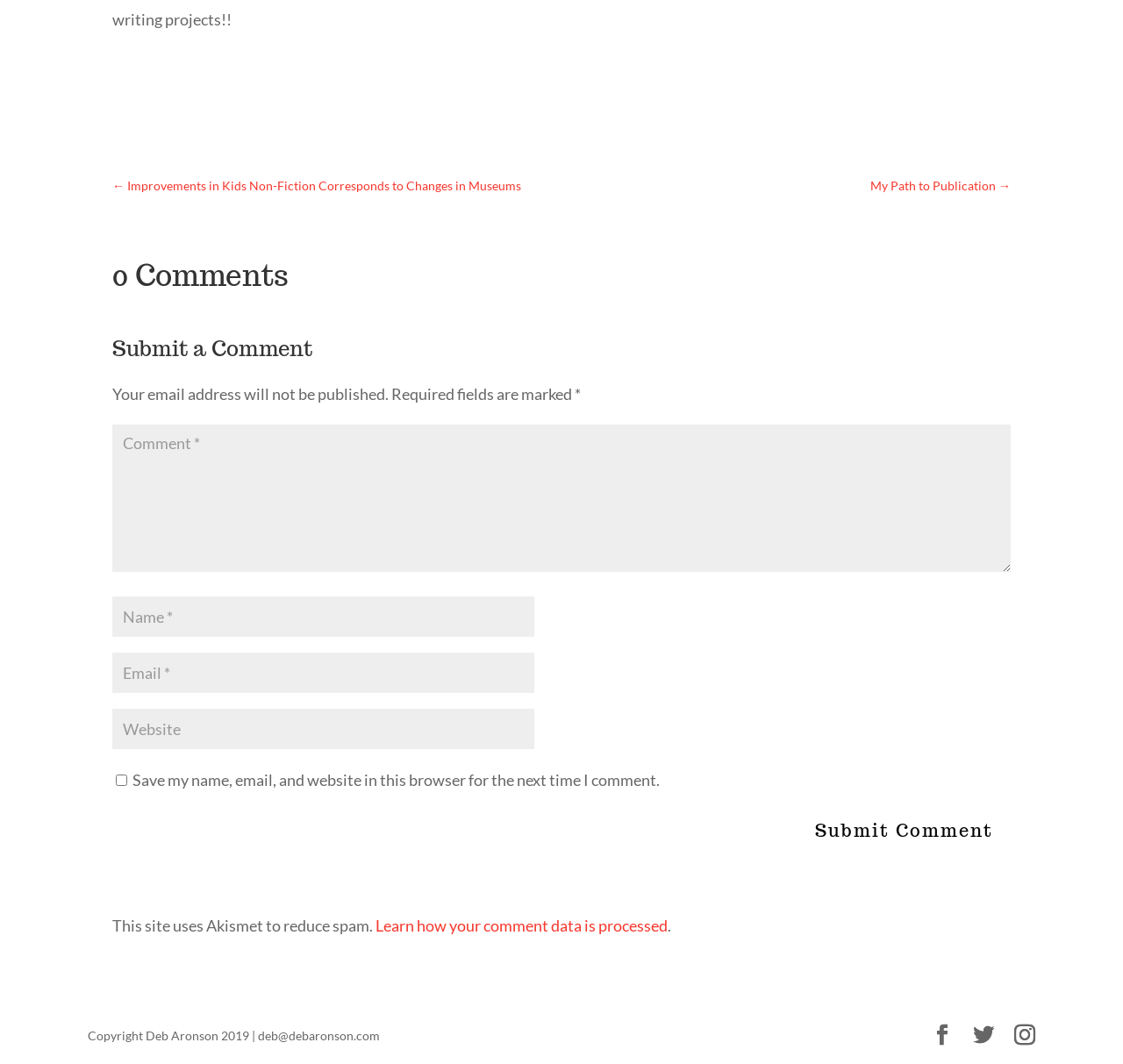What is the purpose of the textboxes?
Using the image, provide a concise answer in one word or a short phrase.

To submit a comment